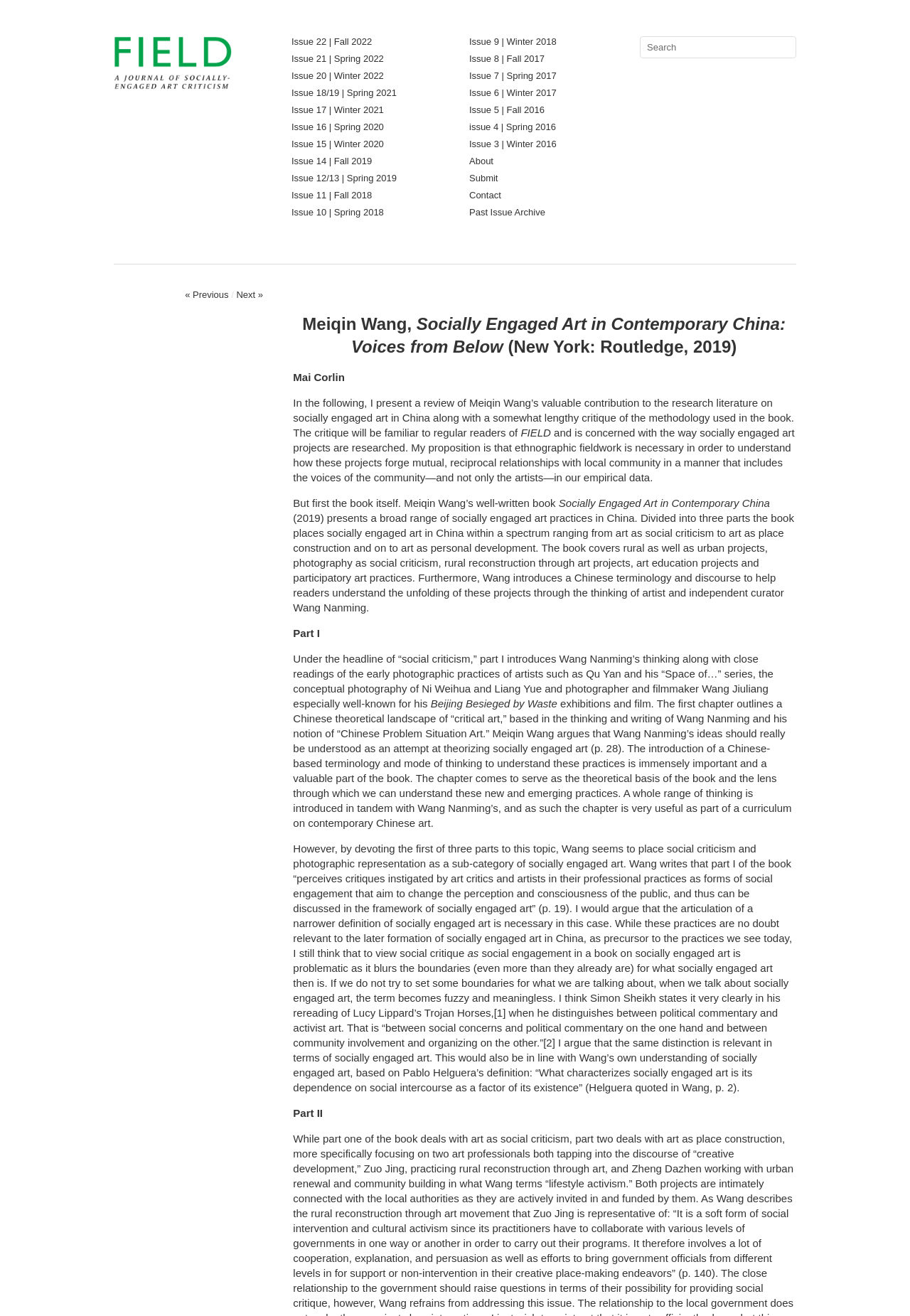Present a detailed account of what is displayed on the webpage.

This webpage appears to be a book review page, specifically for the book "Socially Engaged Art in Contemporary China: Voices from Below" by Meiqin Wang. 

At the top of the page, there is a logo or icon, accompanied by a link to "FIELD". Below this, there is a list of links to various issues of a publication, with the most recent issues on the left and the older issues on the right. The issues are listed in a chronological order, with the most recent one being "Issue 22 | Fall 2022" and the oldest one being "Issue 3 | Winter 2016". 

On the right side of the page, there is a search bar with a label "Search". Below the search bar, there are links to "About", "Submit", "Contact", and "Past Issue Archive". 

In the middle of the page, there is a navigation section with links to "« Previous" and "Next »", separated by a slash. 

The main content of the page is a book review, with a heading that includes the title and author of the book.